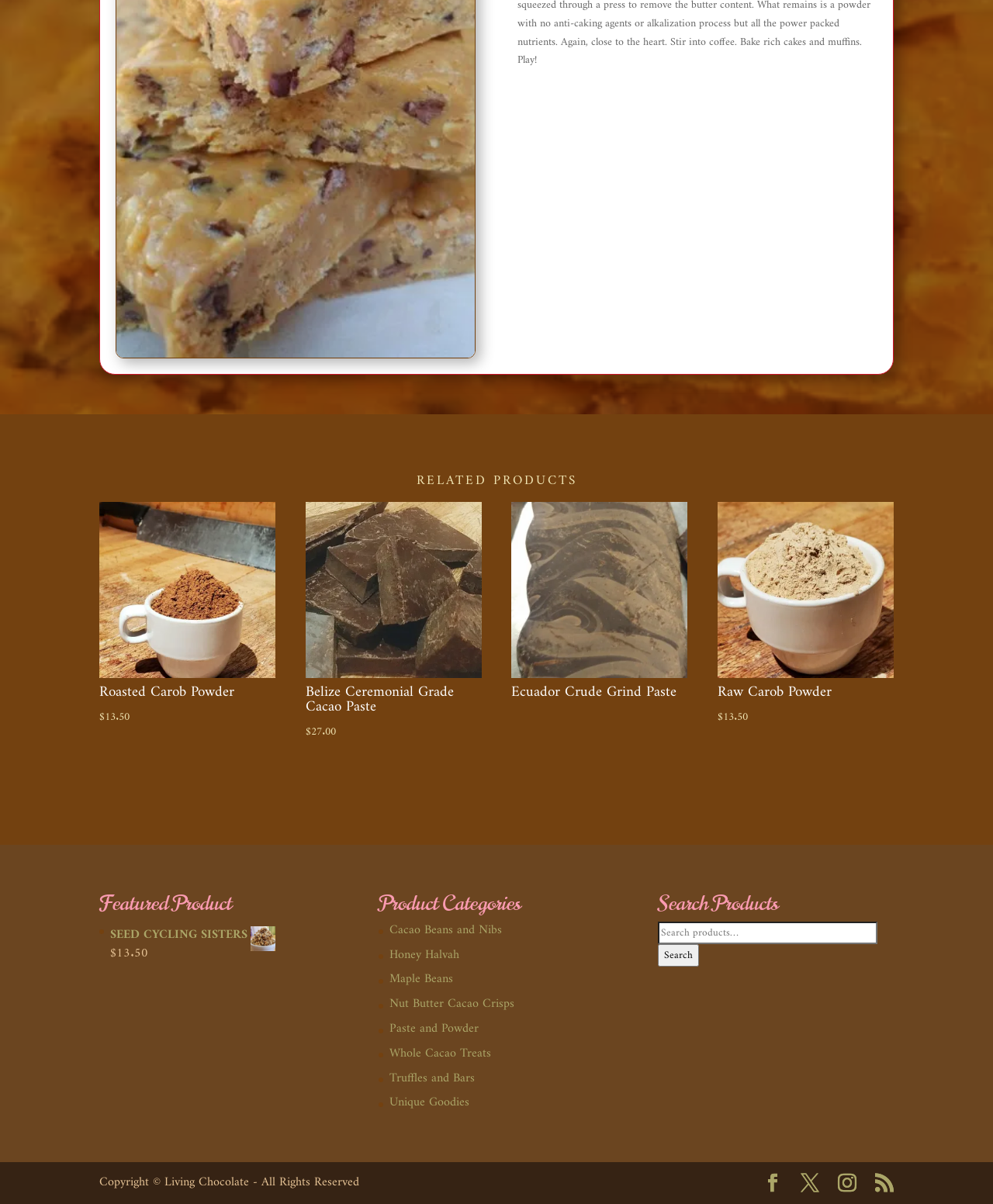Locate the bounding box of the UI element described in the following text: "X".

[0.806, 0.975, 0.825, 0.994]